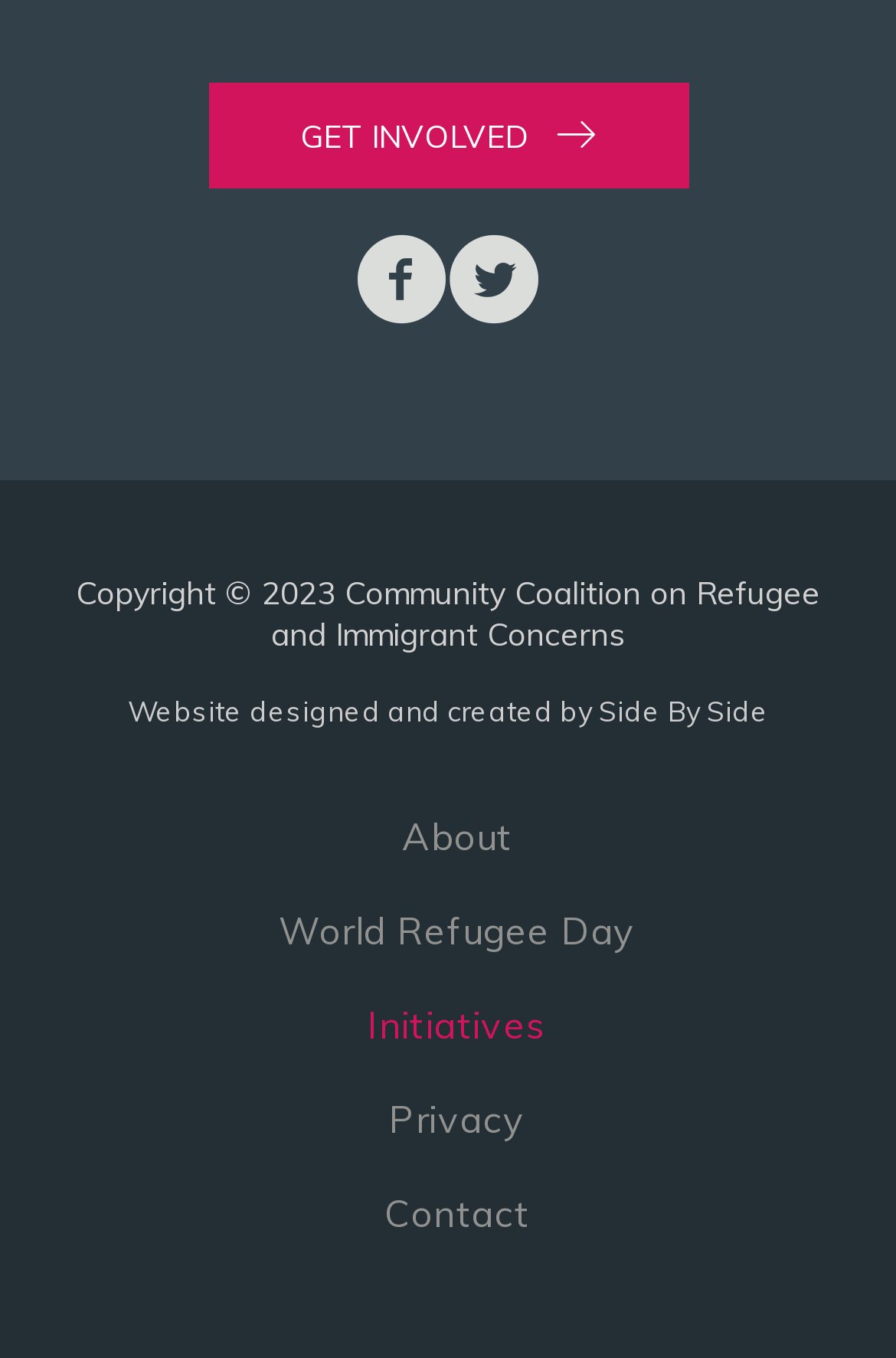Please mark the bounding box coordinates of the area that should be clicked to carry out the instruction: "Read about the organization".

[0.051, 0.585, 0.949, 0.646]